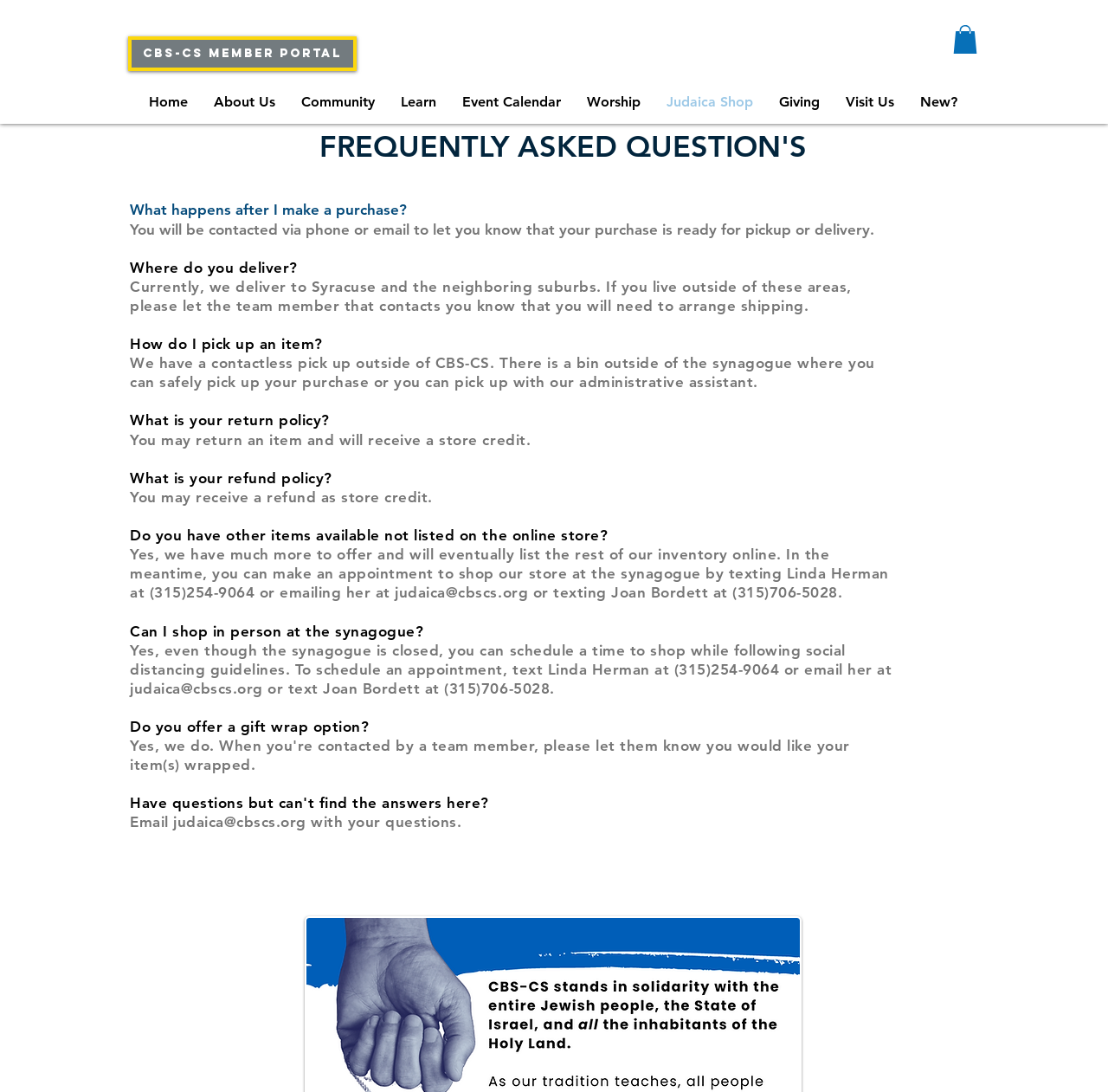Determine the bounding box coordinates of the clickable region to follow the instruction: "Click the Judaica Shop link".

[0.59, 0.074, 0.691, 0.114]